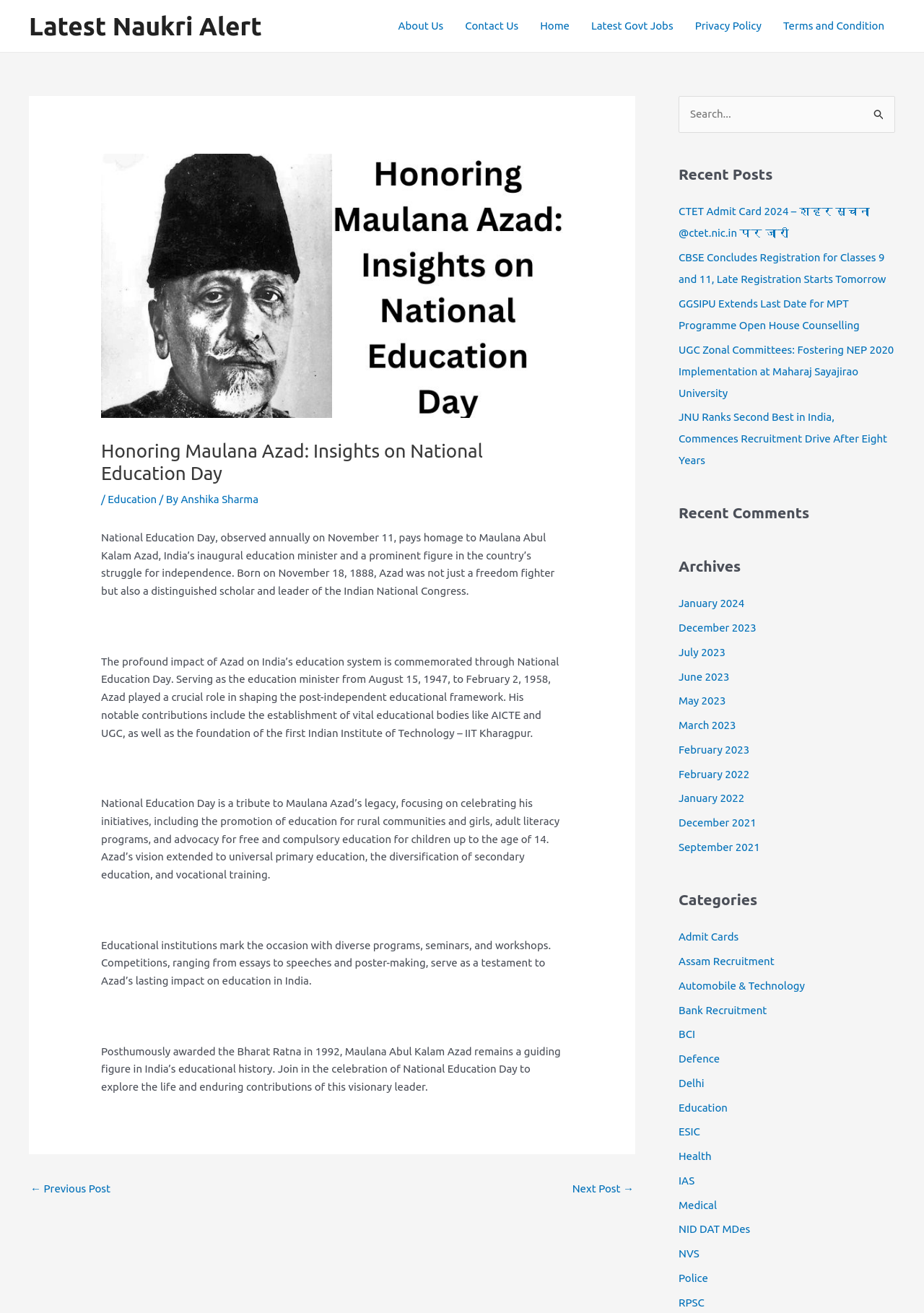Please identify the bounding box coordinates of the clickable element to fulfill the following instruction: "Check the archives". The coordinates should be four float numbers between 0 and 1, i.e., [left, top, right, bottom].

[0.734, 0.451, 0.969, 0.654]